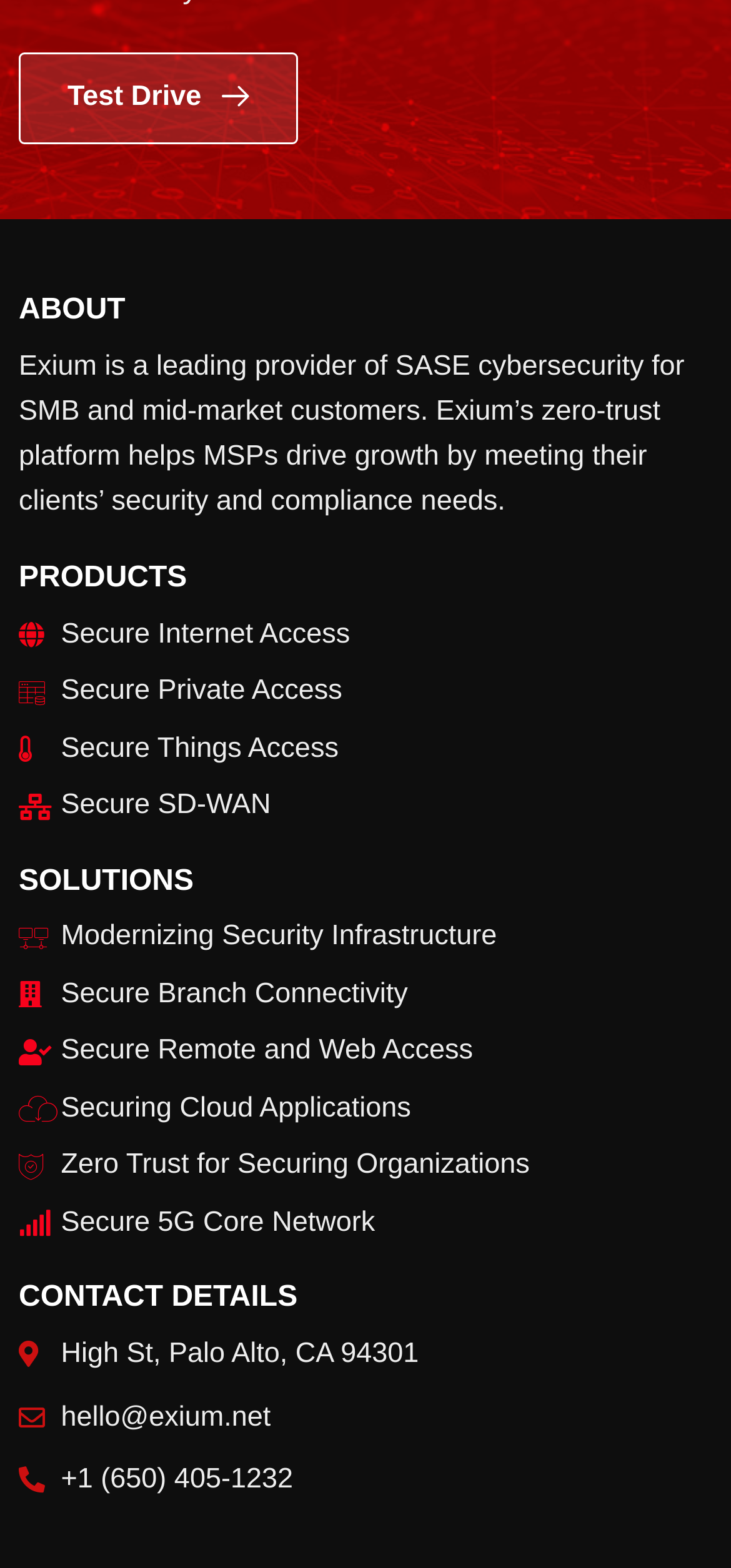Locate the UI element described as follows: "hello@exium.net". Return the bounding box coordinates as four float numbers between 0 and 1 in the order [left, top, right, bottom].

[0.026, 0.891, 0.974, 0.918]